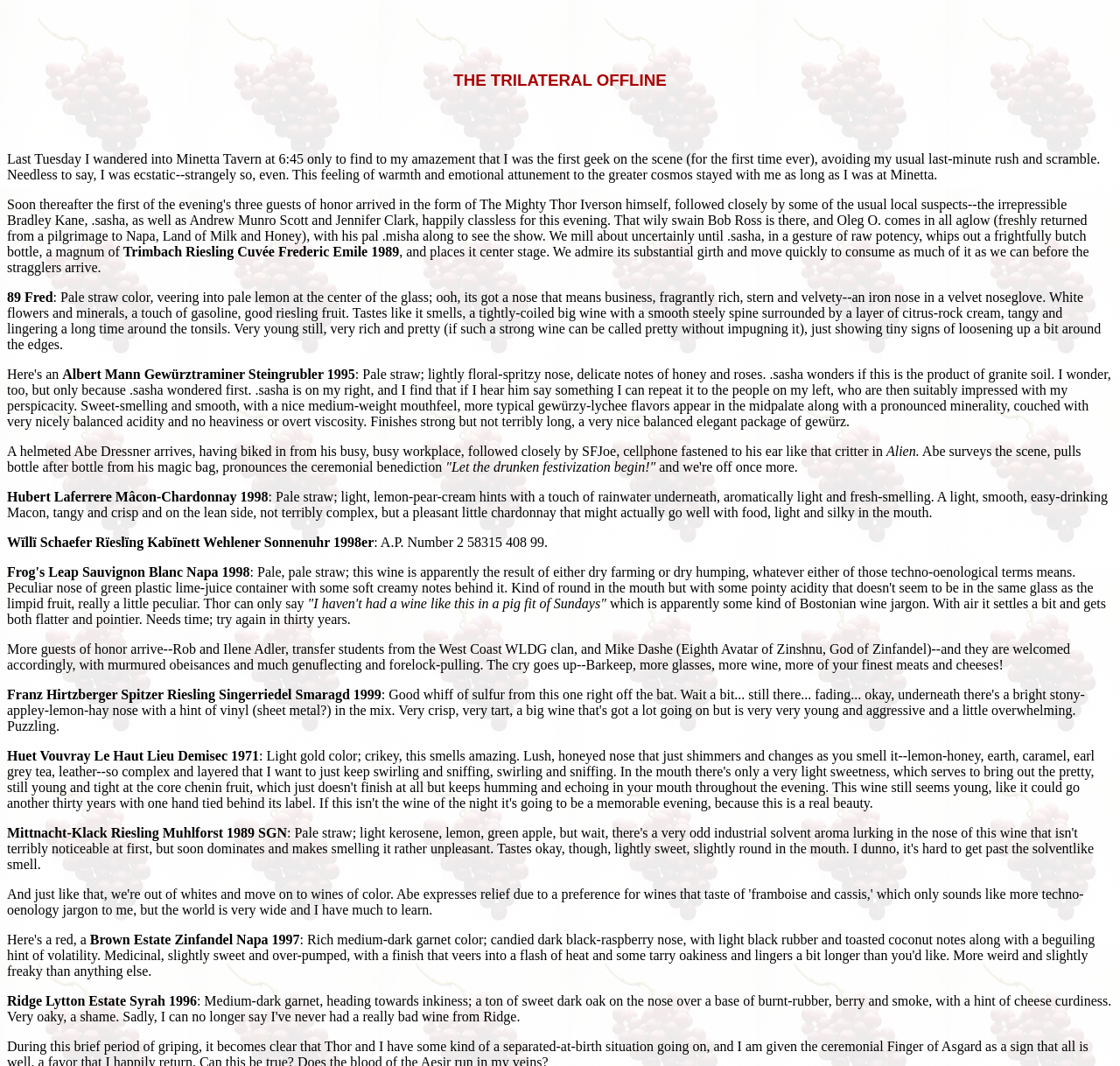Who is the person mentioned as arriving with a bike?
Use the image to answer the question with a single word or phrase.

Abe Dressner